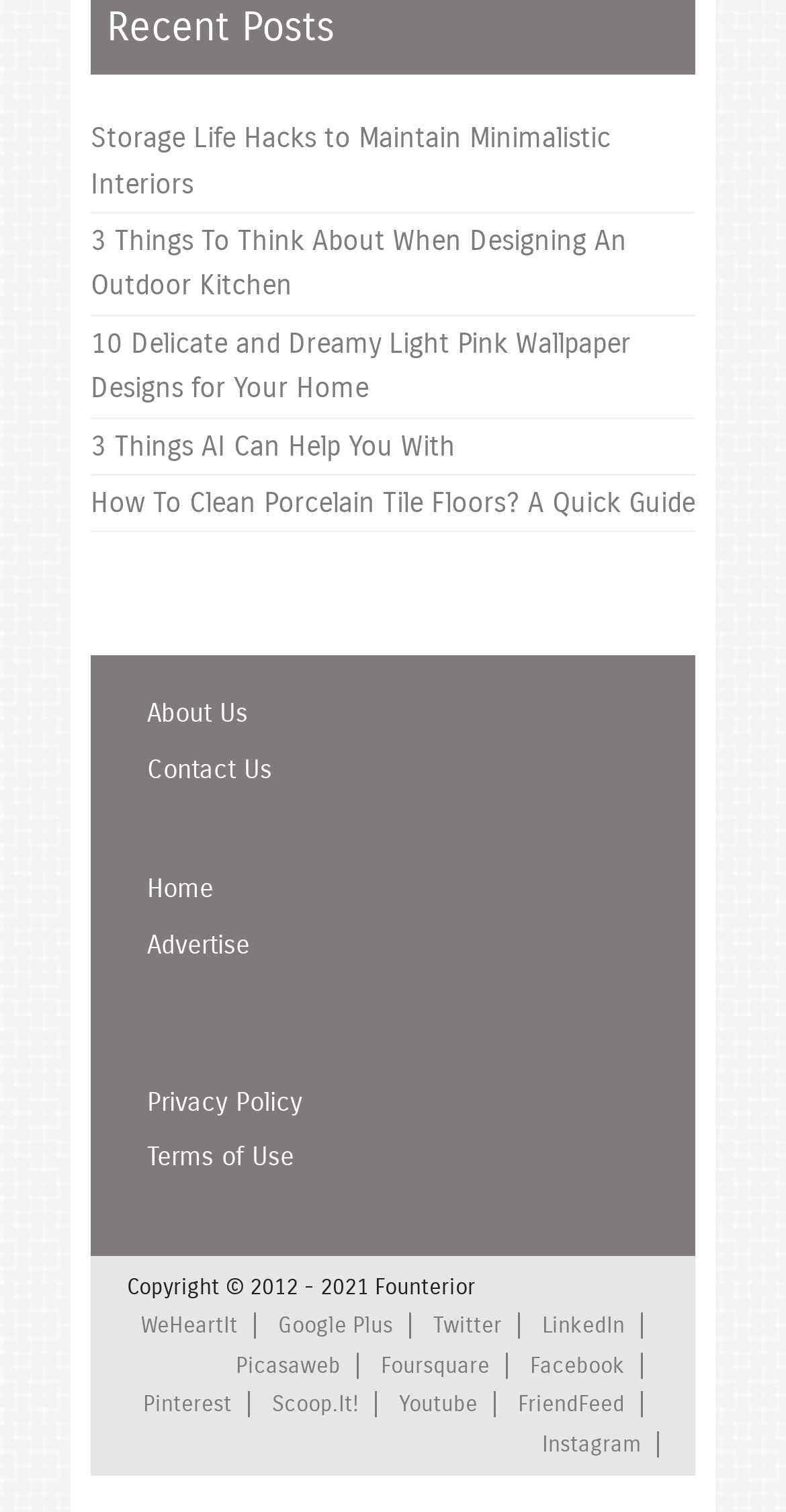How many articles are on the webpage?
Provide a concise answer using a single word or phrase based on the image.

4